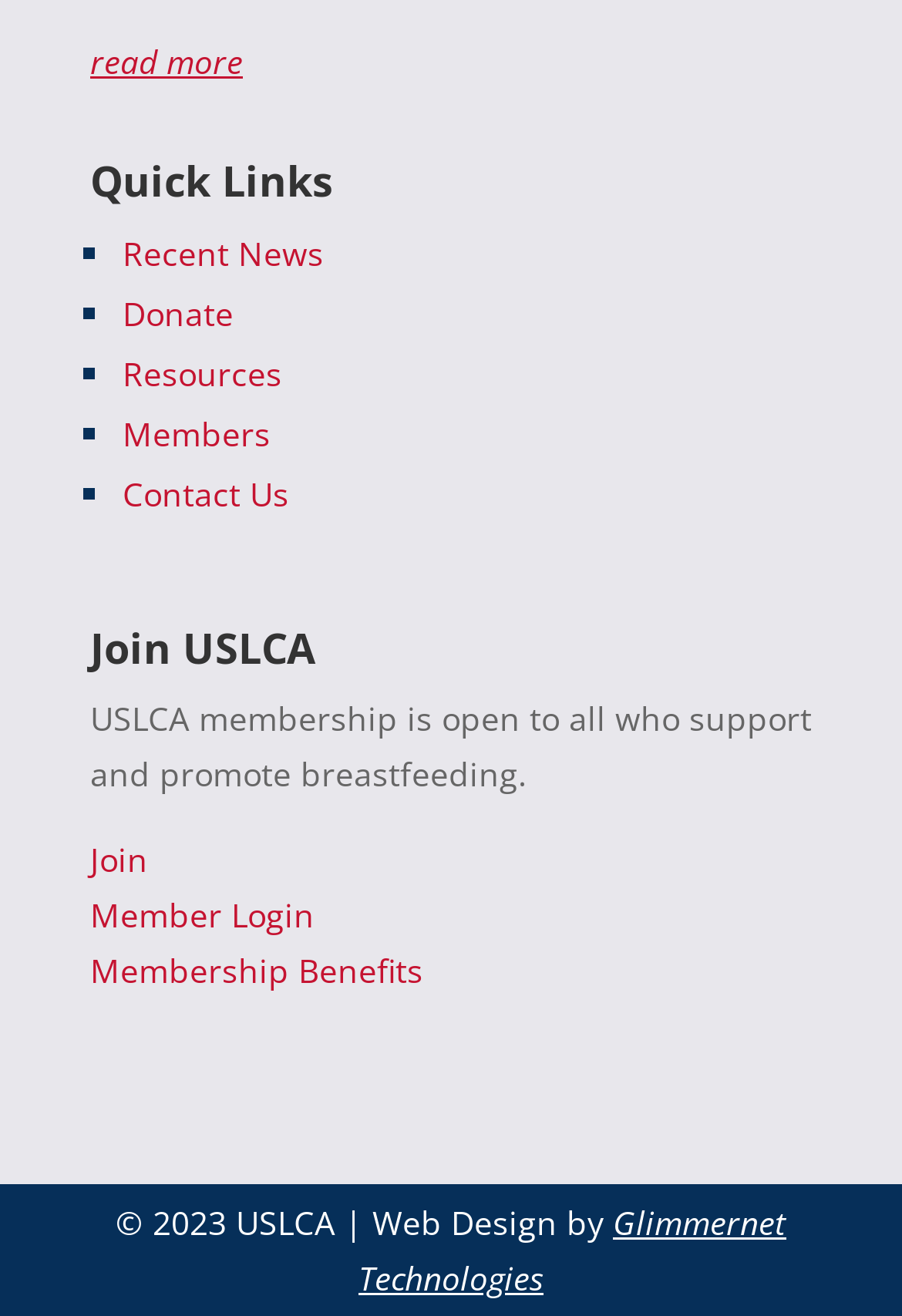Identify the bounding box coordinates of the area that should be clicked in order to complete the given instruction: "login as a member". The bounding box coordinates should be four float numbers between 0 and 1, i.e., [left, top, right, bottom].

[0.1, 0.679, 0.349, 0.712]